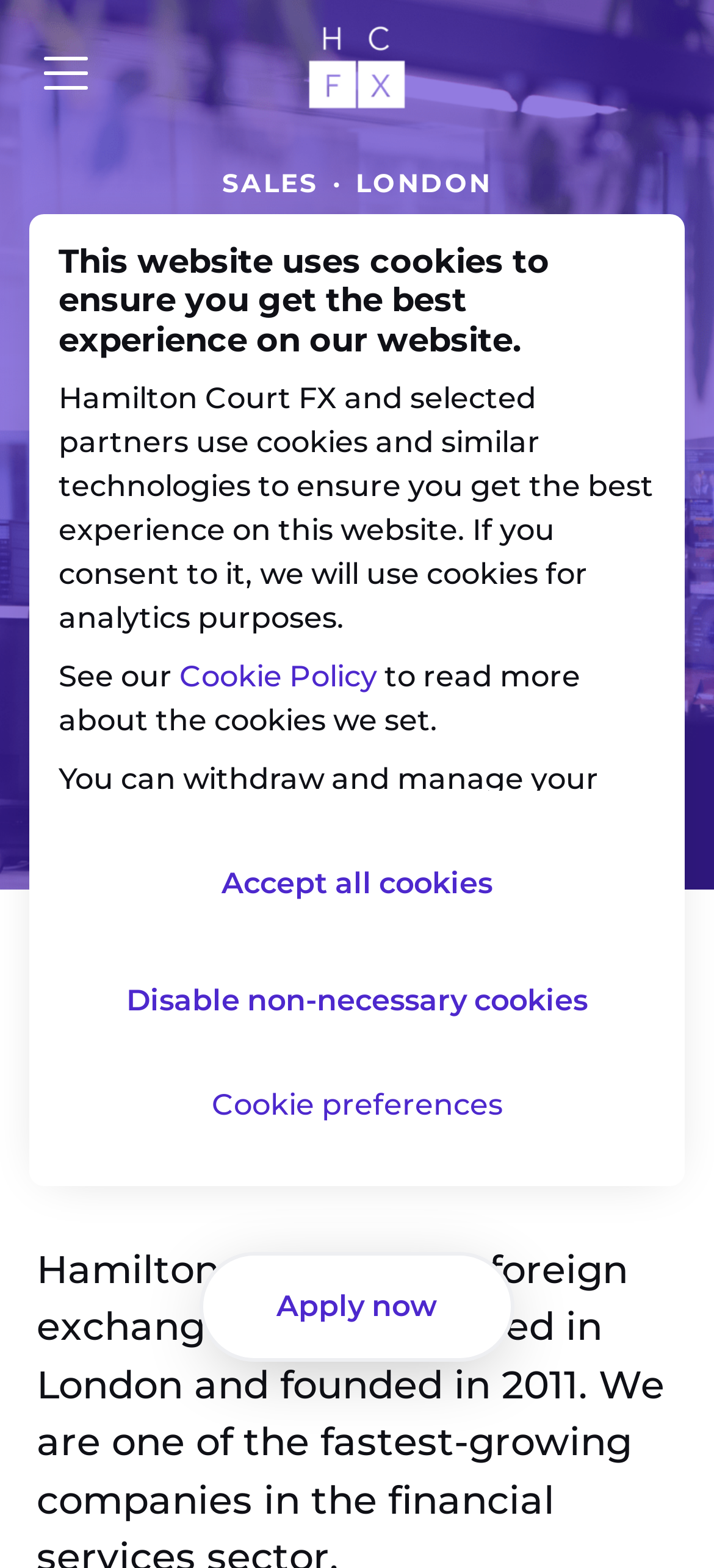Provide a brief response in the form of a single word or phrase:
How many 'Apply now' buttons are there on the page?

2